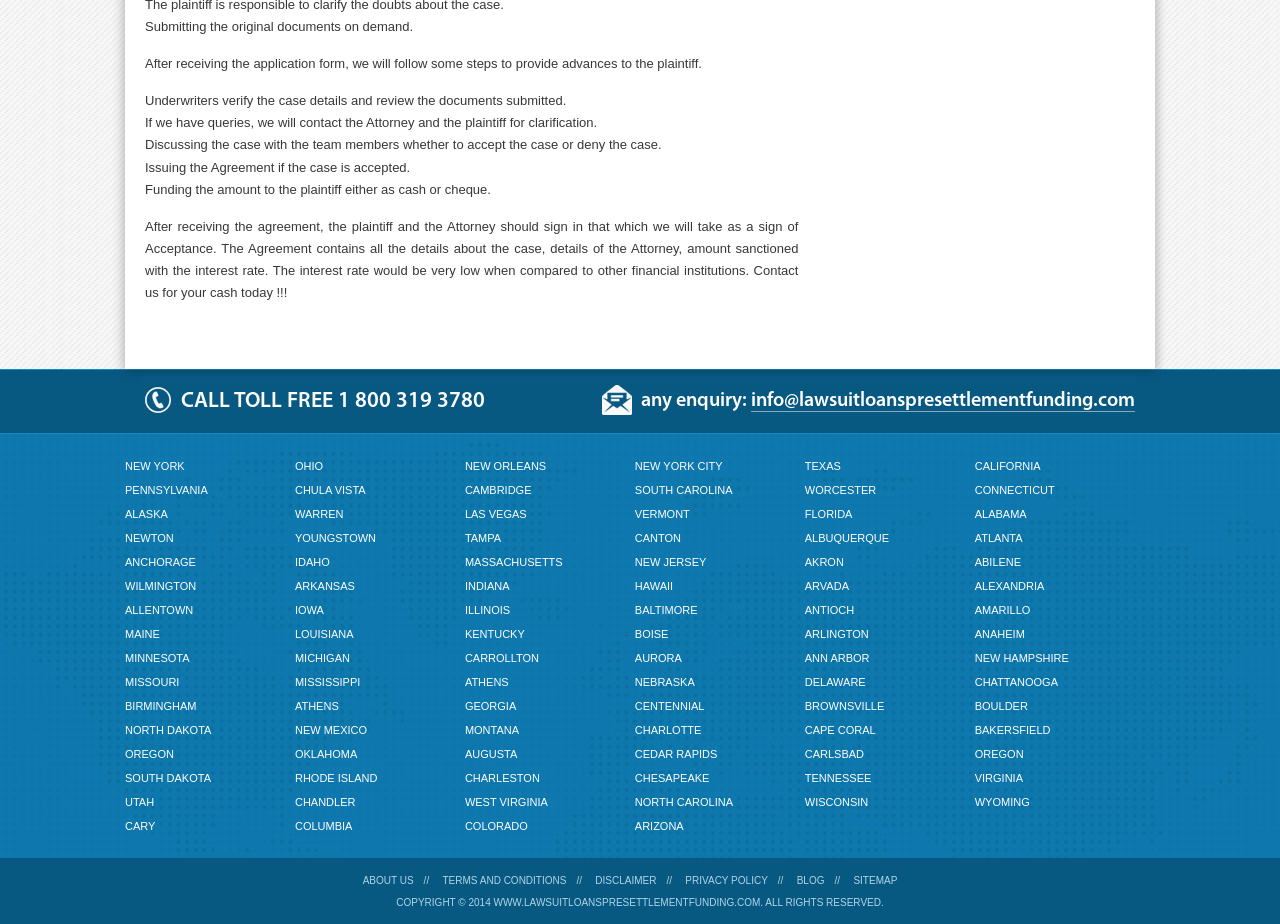Predict the bounding box coordinates of the area that should be clicked to accomplish the following instruction: "Call toll-free number". The bounding box coordinates should consist of four float numbers between 0 and 1, i.e., [left, top, right, bottom].

[0.141, 0.422, 0.319, 0.447]